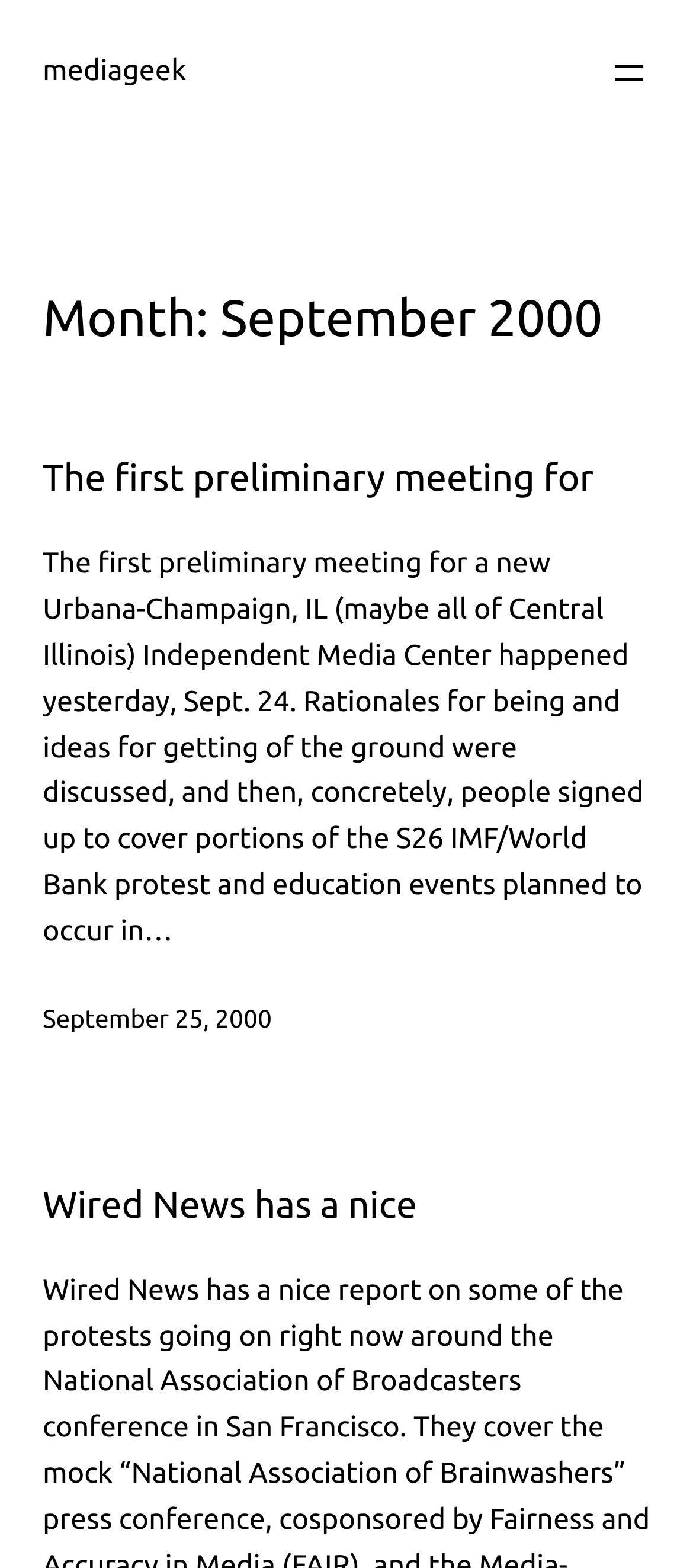Illustrate the webpage's structure and main components comprehensively.

The webpage appears to be a blog or news article page, with a focus on events and news from September 2000. At the top left of the page, there is a link to "mediageek". On the top right, there is a button to "Open menu", which has a popup dialog.

Below the top section, there is a heading that reads "Month: September 2000", which spans across the page. Underneath this heading, there is another heading that reads "The first preliminary meeting for", which is followed by a link with the same text. 

Below this, there is a block of text that describes a meeting for a new Independent Media Center in Urbana-Champaign, IL, and discusses the rationales and ideas for the center. The text also mentions the S26 IMF/World Bank protest and education events.

Further down the page, there is a time element, which is likely a timestamp, and it is linked to the date "September 25, 2000". 

Finally, at the bottom of the page, there is a heading that reads "Wired News has a nice", which is followed by a link with the same text.